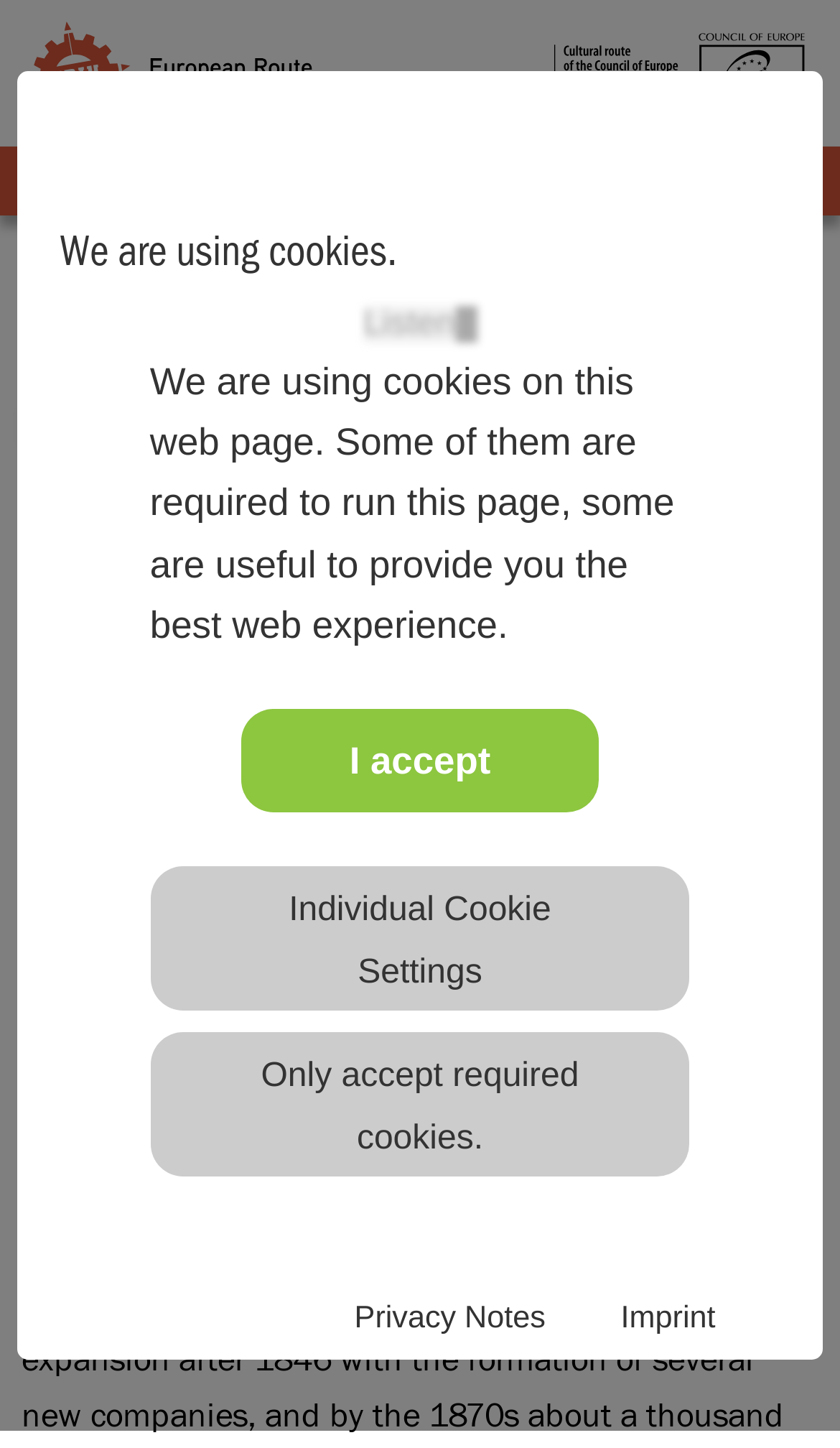What is the type of navigation menu used on the webpage?
Give a single word or phrase as your answer by examining the image.

Primary